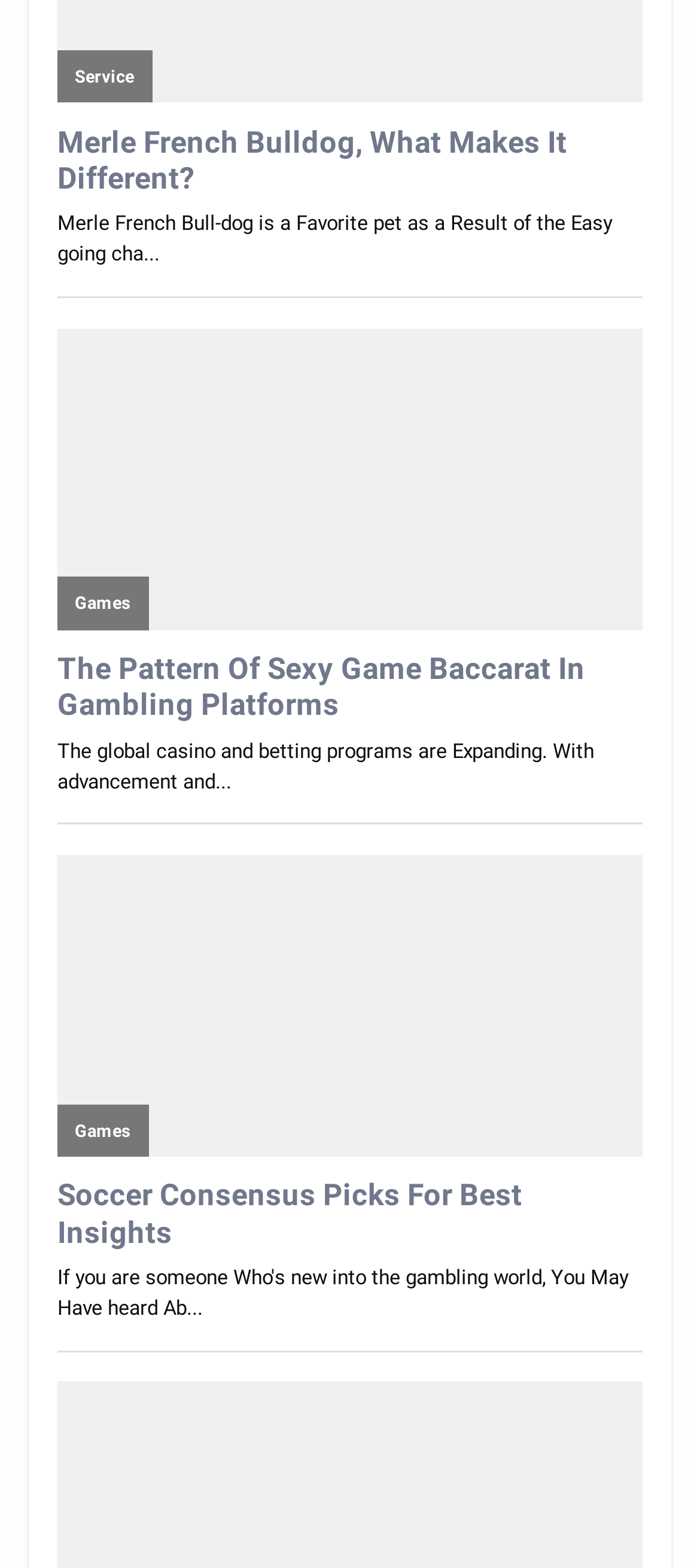Could you find the bounding box coordinates of the clickable area to complete this instruction: "Learn about Soccer Consensus Picks"?

[0.082, 0.751, 0.918, 0.797]